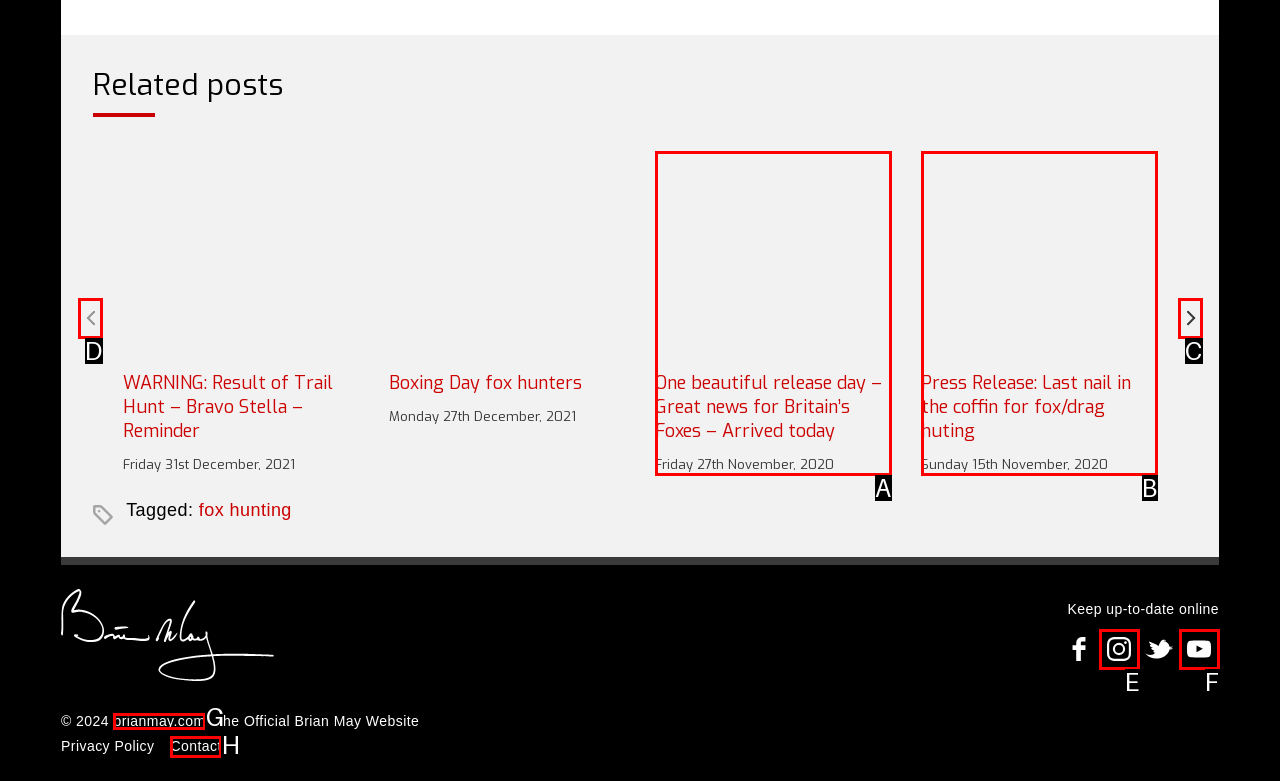Select the appropriate HTML element that needs to be clicked to finish the task: Go to the previous slide
Reply with the letter of the chosen option.

D